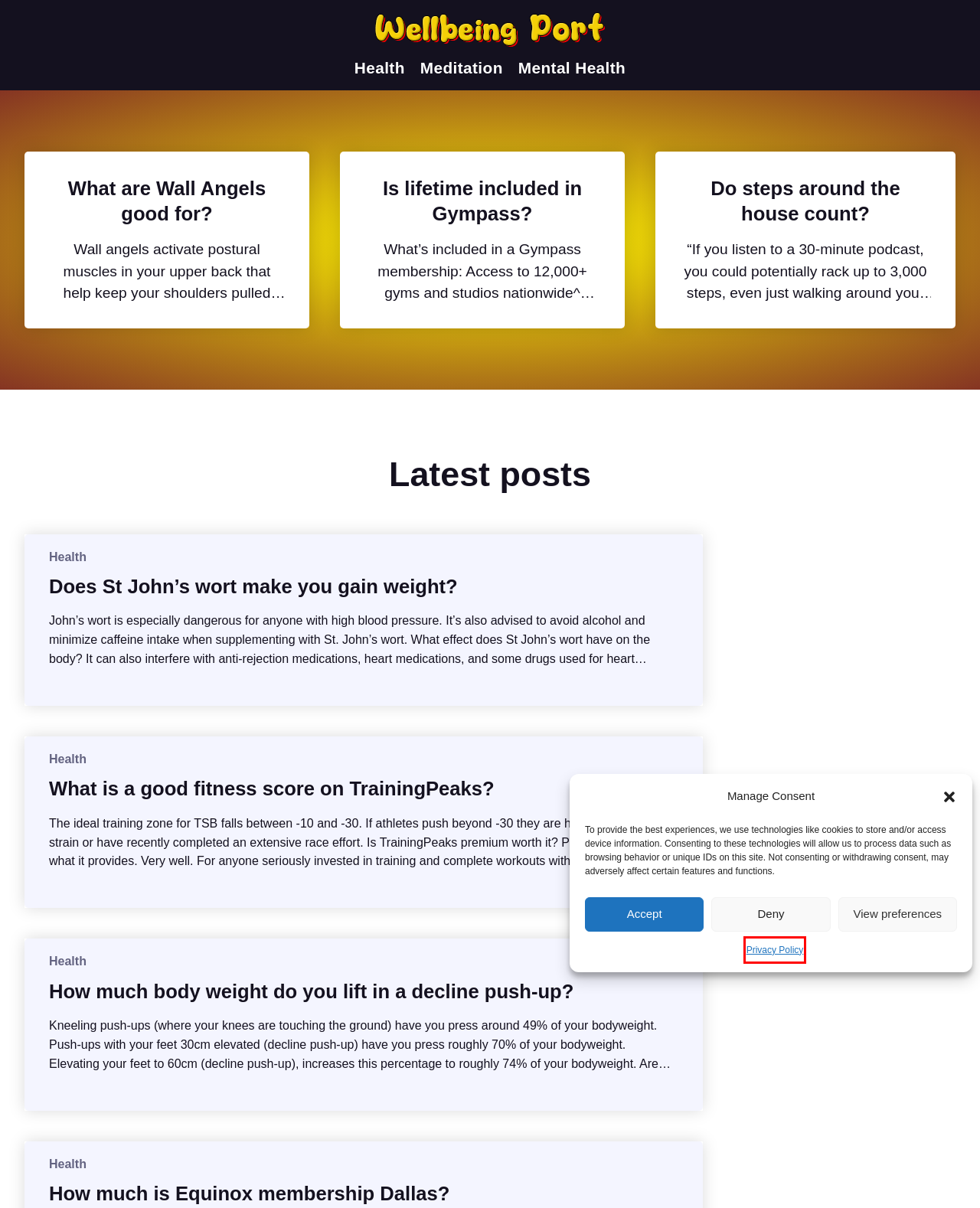You have a screenshot of a webpage with a red bounding box around an element. Select the webpage description that best matches the new webpage after clicking the element within the red bounding box. Here are the descriptions:
A. Mental Health - Wellbeing Port
B. Privacy Policy - Wellbeing Port
C. Do steps around the house count?
D. Does St John's wort make you gain weight?
E. Health - Wellbeing Port
F. How much is Equinox membership Dallas?
G. What are Wall Angels good for?
H. Meditation - Wellbeing Port

B